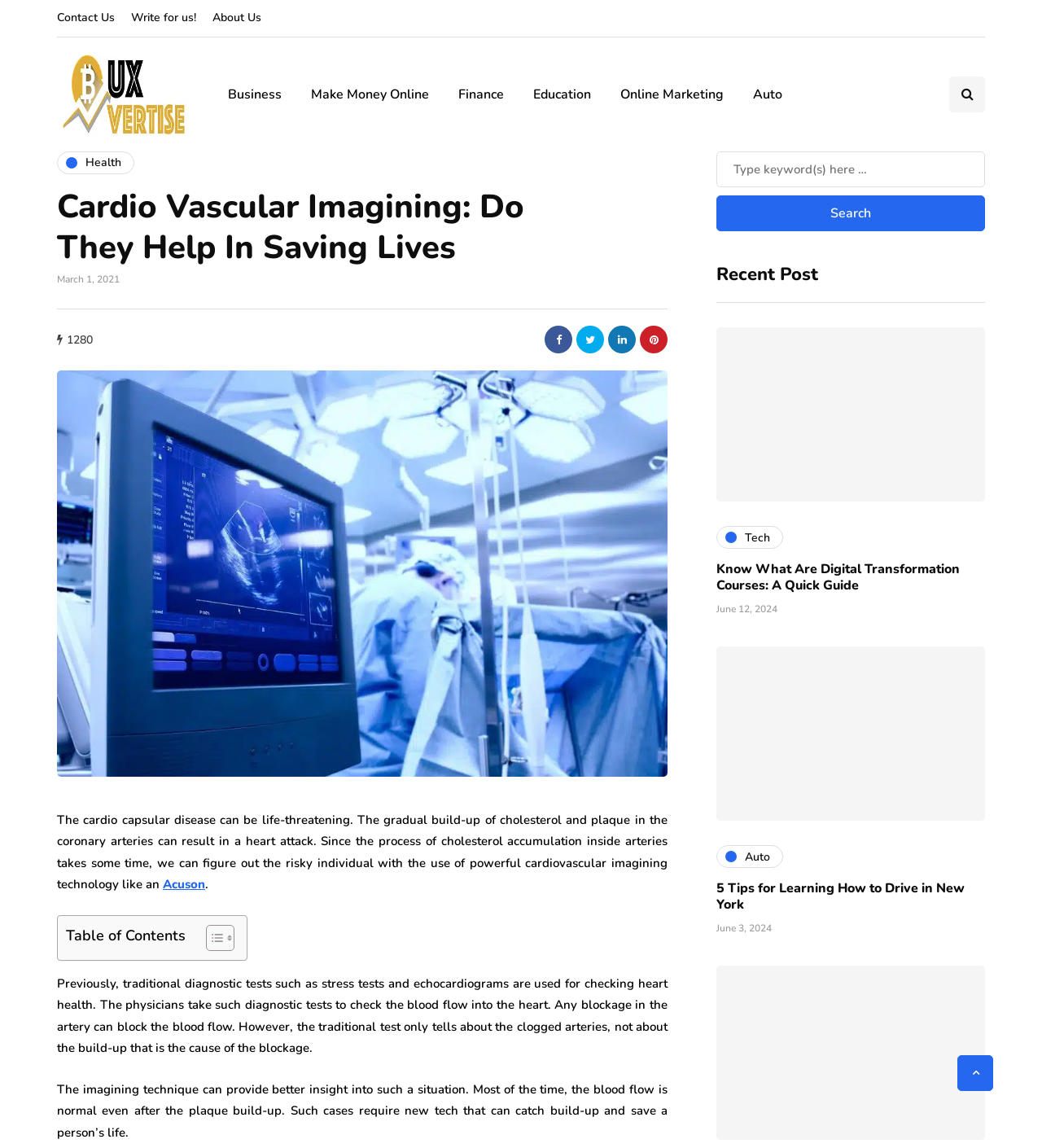What is the category of the article '5 Tips for Learning How to Drive in New York'?
Please provide a detailed answer to the question.

The article '5 Tips for Learning How to Drive in New York' is categorized under 'Auto', which is evident from the link 'Auto' next to the article title.